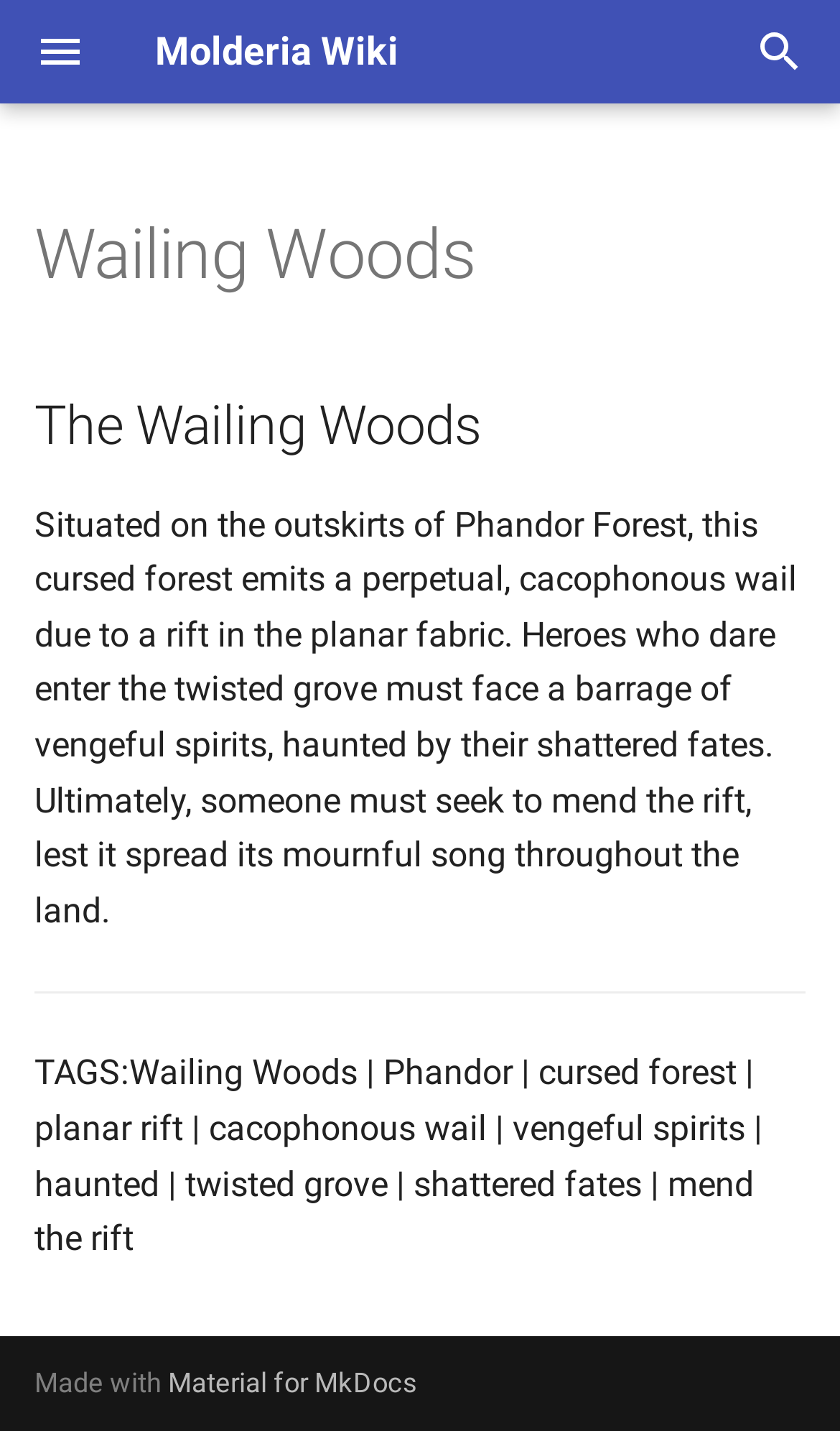Please identify the bounding box coordinates of the element's region that I should click in order to complete the following instruction: "View November 2023". The bounding box coordinates consist of four float numbers between 0 and 1, i.e., [left, top, right, bottom].

None